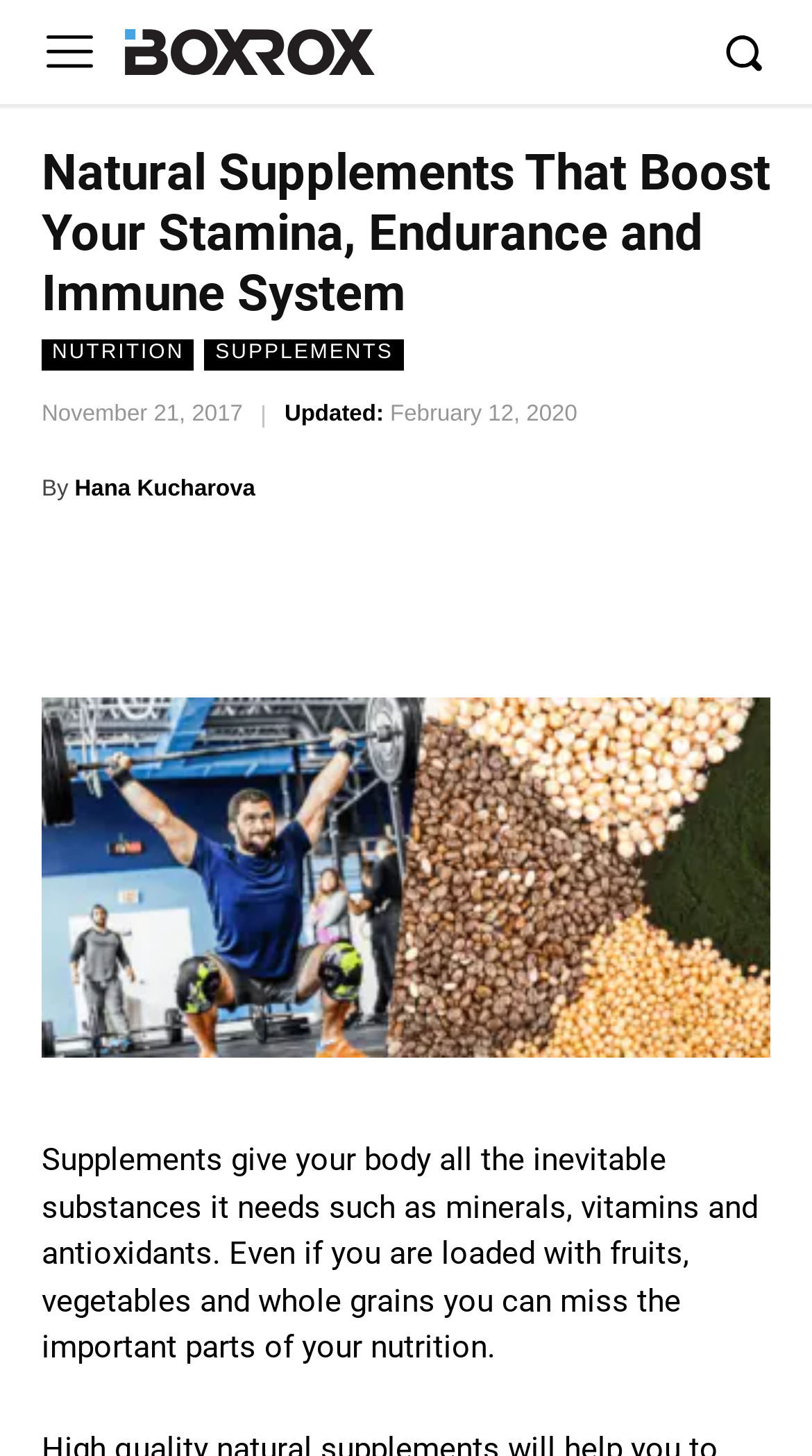Refer to the image and provide a thorough answer to this question:
What is the purpose of supplements according to the article?

I found the purpose of supplements by reading the static text which says 'Supplements give your body all the inevitable substances it needs such as minerals, vitamins and antioxidants.'